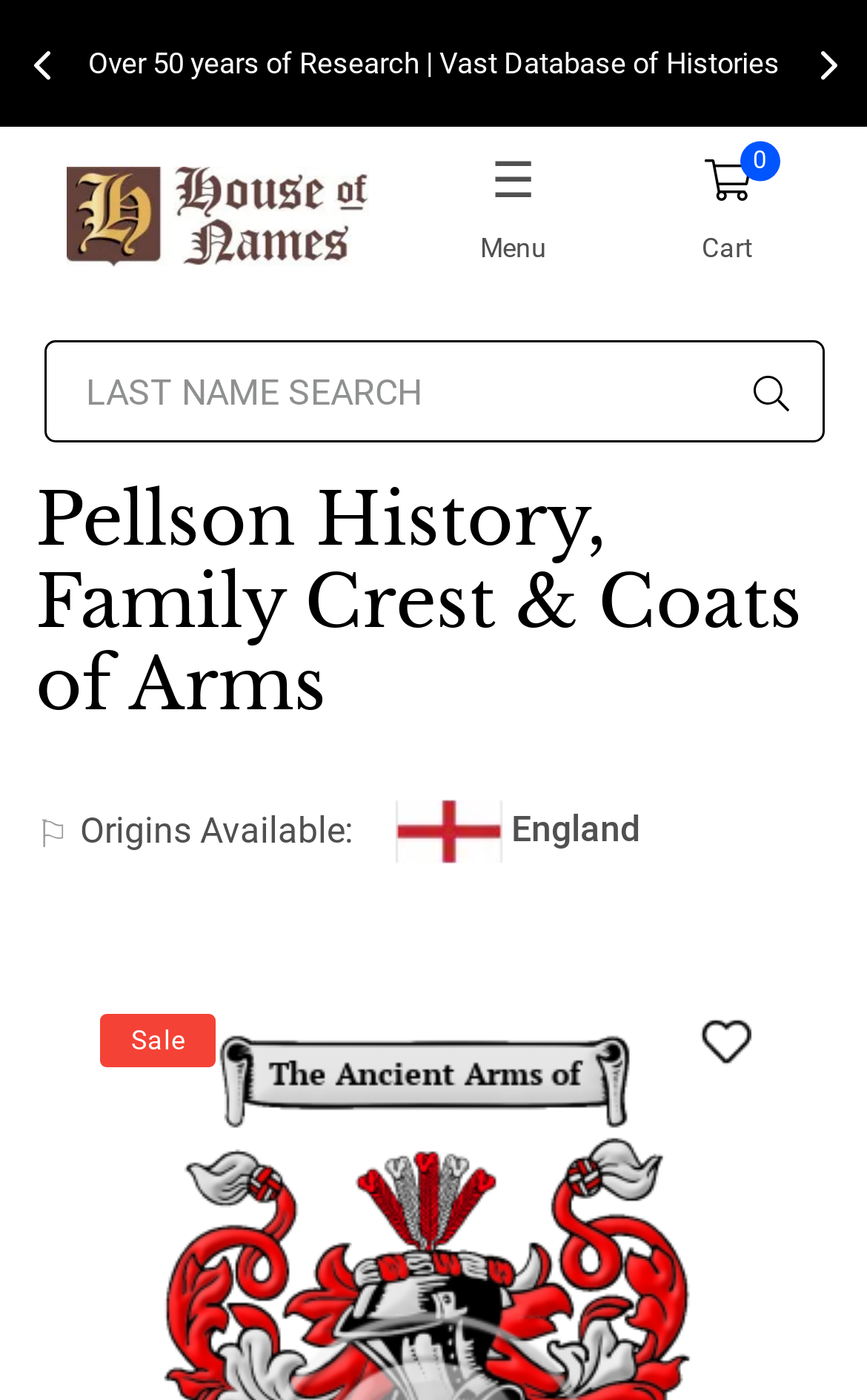Predict the bounding box coordinates for the UI element described as: "name="searchTerm" placeholder="LAST NAME SEARCH"". The coordinates should be four float numbers between 0 and 1, presented as [left, top, right, bottom].

[0.05, 0.243, 0.95, 0.316]